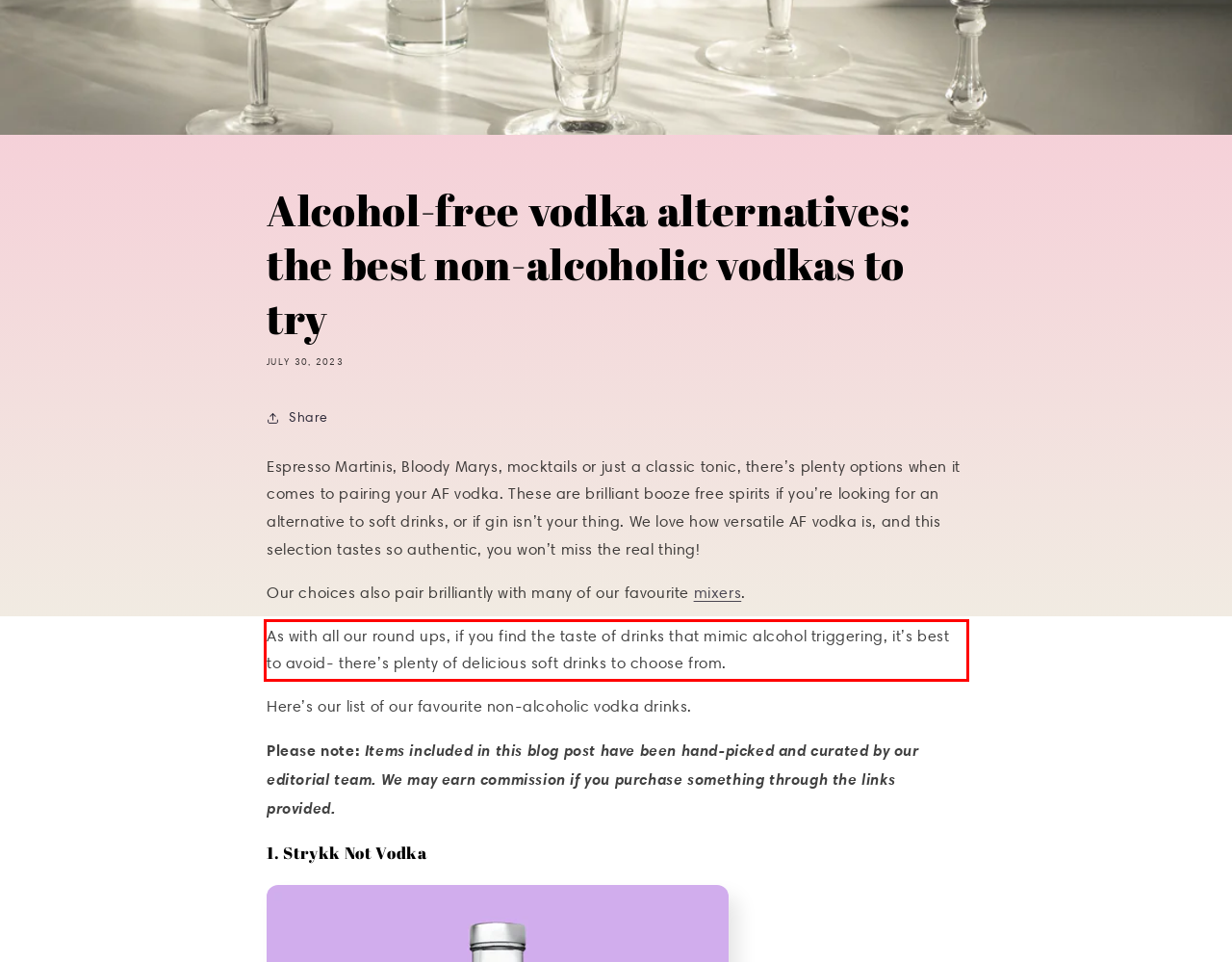Identify and extract the text within the red rectangle in the screenshot of the webpage.

As with all our round ups, if you find the taste of drinks that mimic alcohol triggering, it’s best to avoid- there’s plenty of delicious soft drinks to choose from.